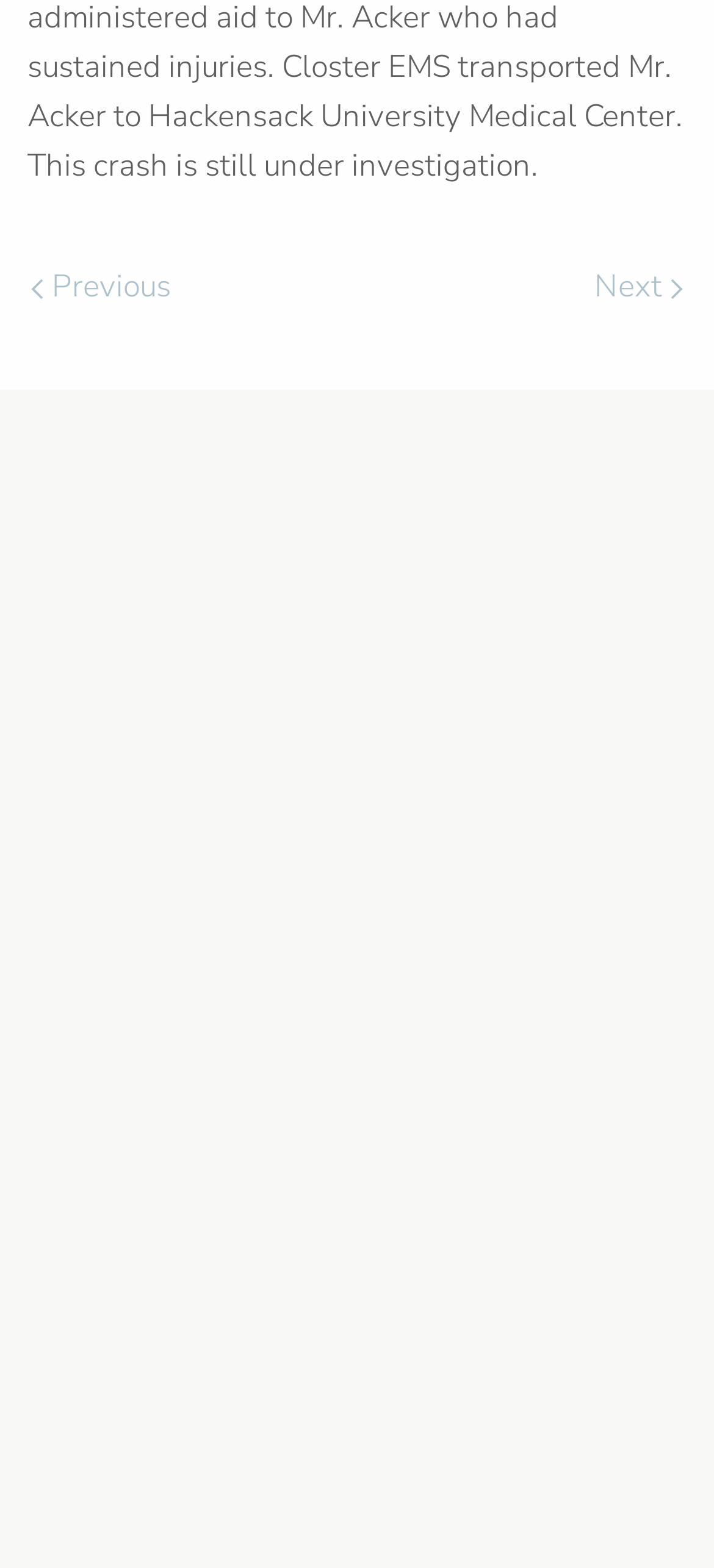Find the bounding box coordinates of the element you need to click on to perform this action: 'Find locations and directions'. The coordinates should be represented by four float values between 0 and 1, in the format [left, top, right, bottom].

[0.038, 0.927, 0.469, 0.954]